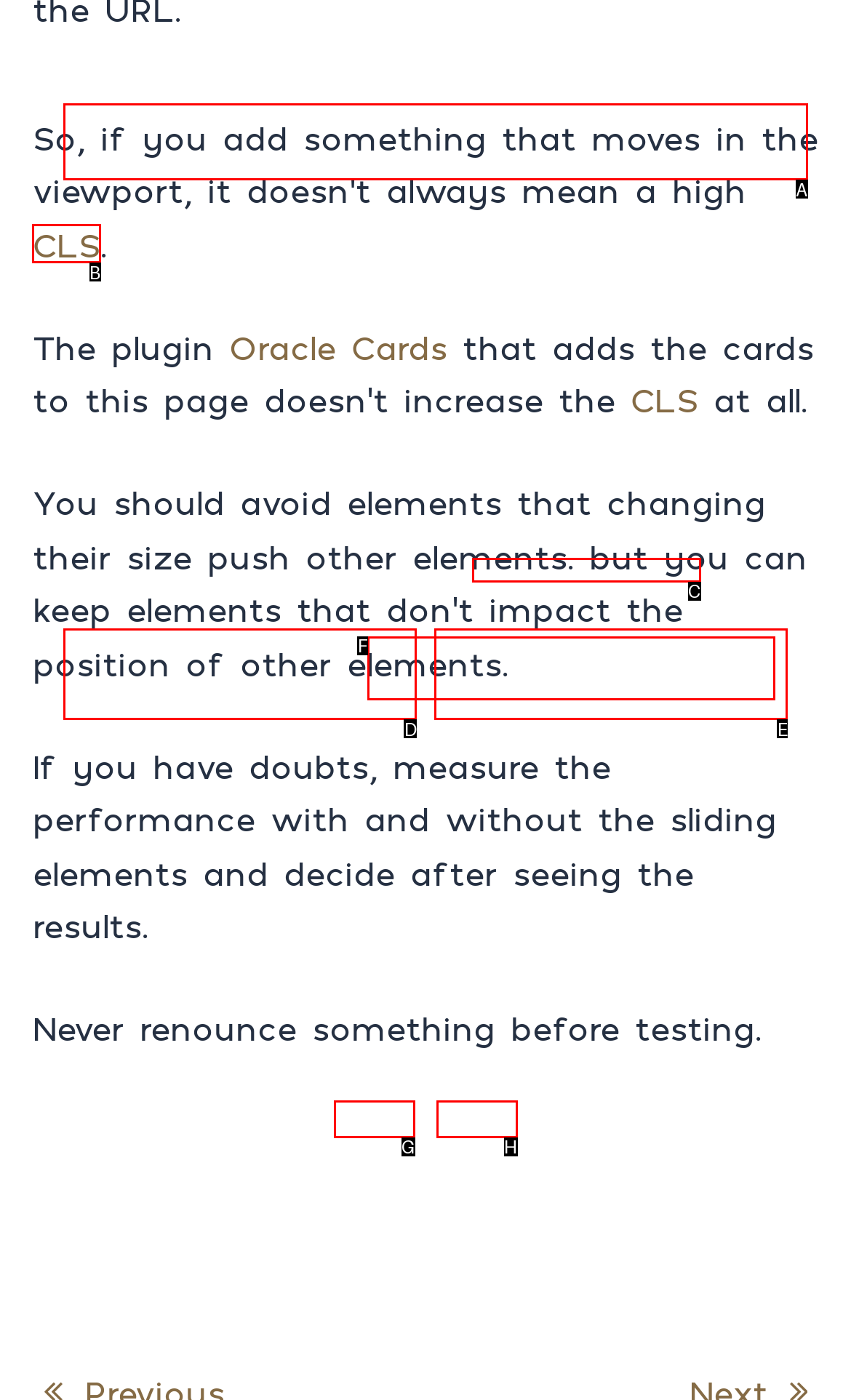Identify the HTML element to click to fulfill this task: click on CLS
Answer with the letter from the given choices.

B